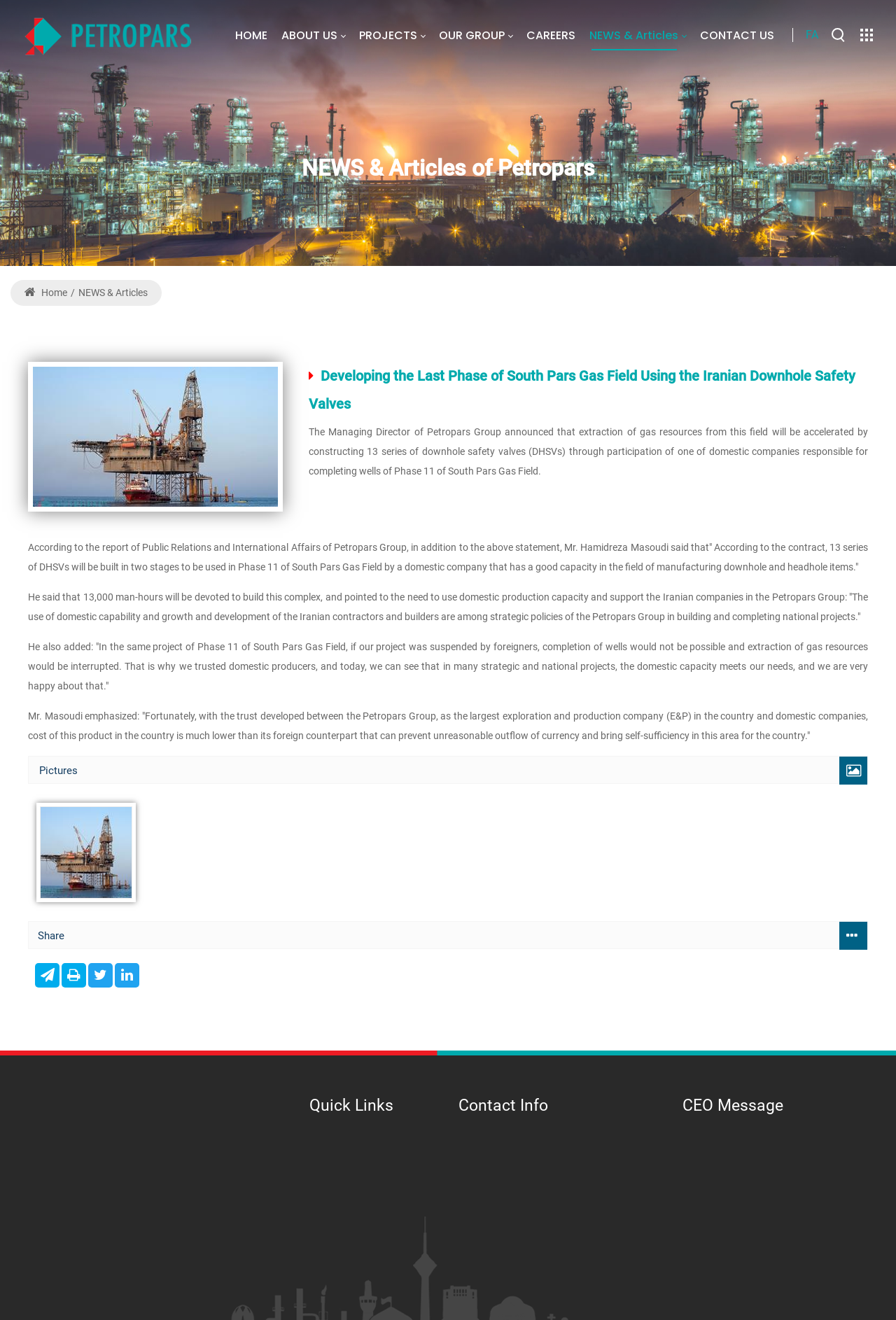Determine the bounding box coordinates of the clickable area required to perform the following instruction: "Click on the 'HOME' link". The coordinates should be represented as four float numbers between 0 and 1: [left, top, right, bottom].

[0.255, 0.013, 0.306, 0.04]